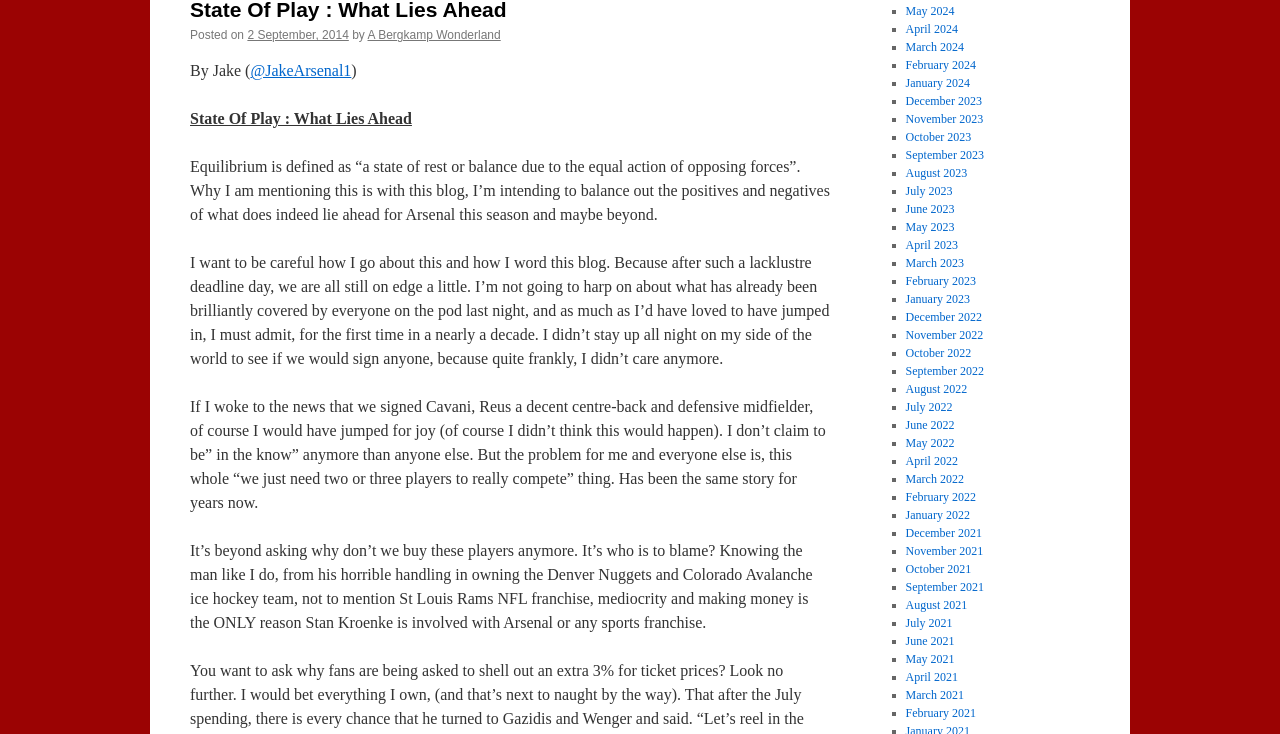From the element description December 2023, predict the bounding box coordinates of the UI element. The coordinates must be specified in the format (top-left x, top-left y, bottom-right x, bottom-right y) and should be within the 0 to 1 range.

[0.707, 0.128, 0.767, 0.147]